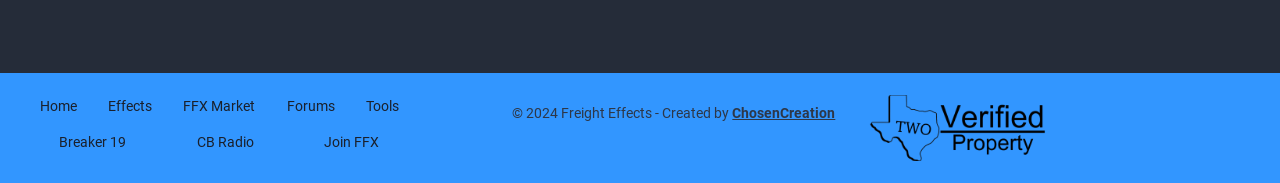How many links are there in the footer navigation?
Based on the image, answer the question in a detailed manner.

I counted the number of link elements within the navigation element with the description 'Footer Navigation'. There are 8 link elements in total, with texts 'Home', 'Effects', 'FFX Market', 'Forums', 'Tools', 'Breaker 19', 'CB Radio', and 'Join FFX'.